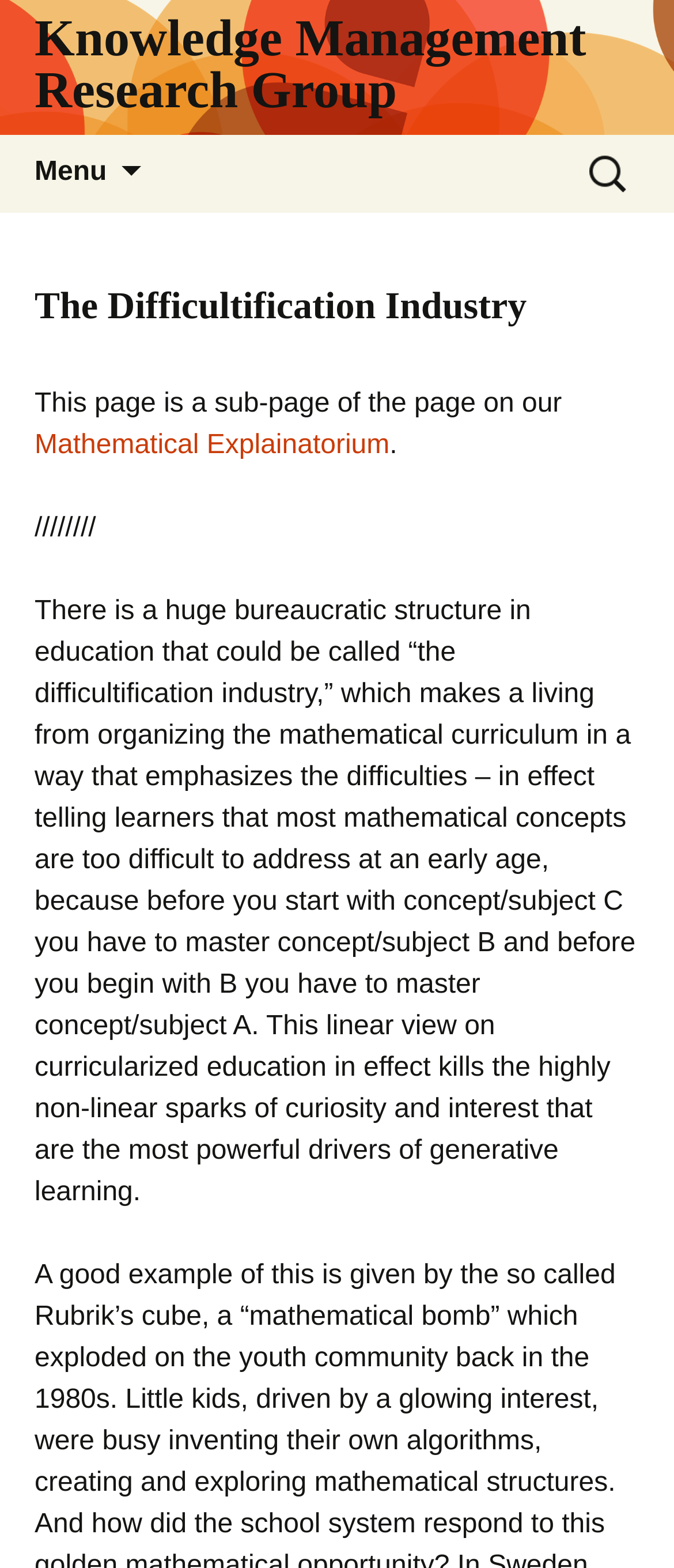What is the relationship between concept/subject A, B, and C?
Please ensure your answer to the question is detailed and covers all necessary aspects.

The relationship between concept/subject A, B, and C can be inferred from the text on the webpage, which explains that before you start with concept/subject C you have to master concept/subject B and before you begin with B you have to master concept/subject A, indicating a linear relationship.